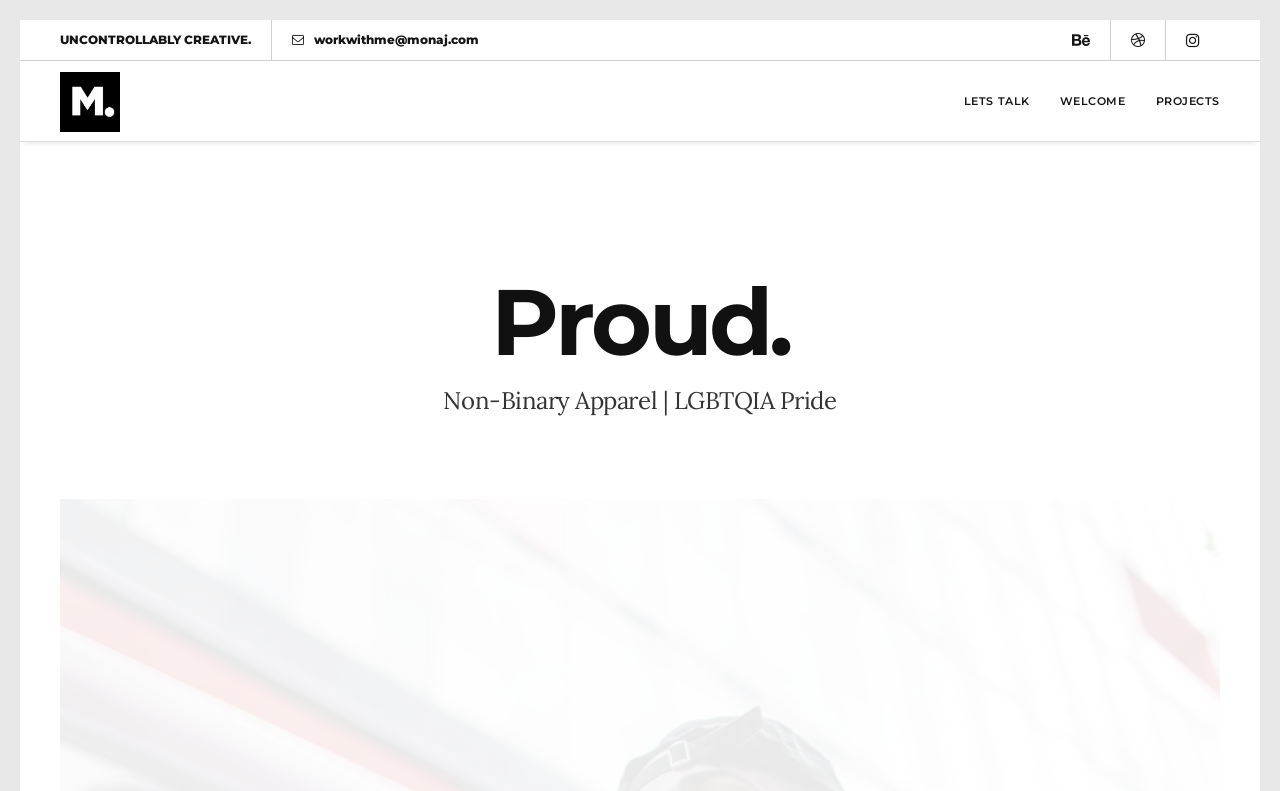From the image, can you give a detailed response to the question below:
What is the theme of the website?

I inferred the theme of the website by looking at the heading element with the text 'N o n - B i n a r y A p p a r e l | L G B T Q I A P r i d e' which suggests that the website is related to LGBTQIAPride.